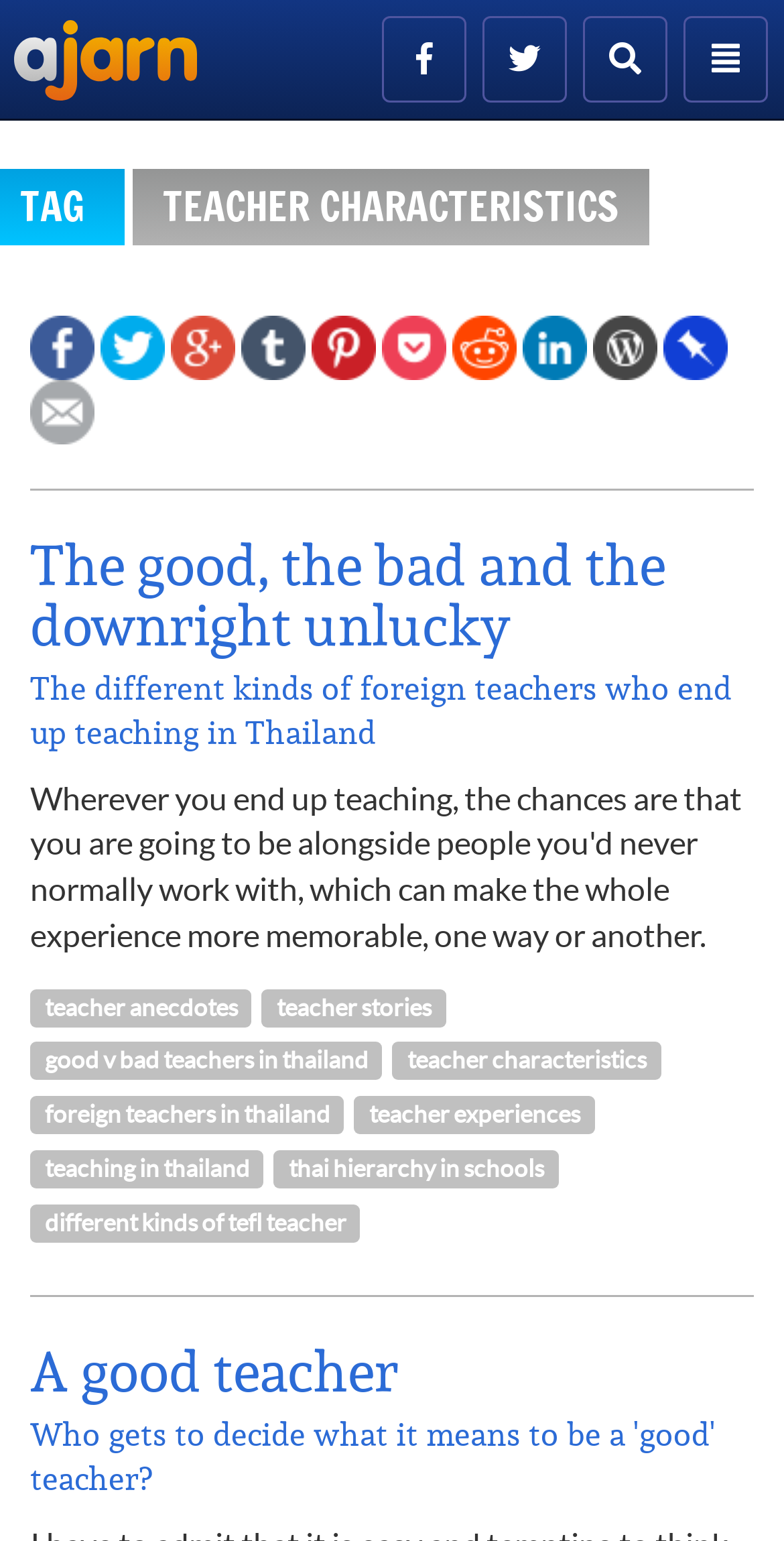Can you pinpoint the bounding box coordinates for the clickable element required for this instruction: "Read 'The good, the bad and the downright unlucky' article"? The coordinates should be four float numbers between 0 and 1, i.e., [left, top, right, bottom].

[0.038, 0.347, 0.962, 0.425]